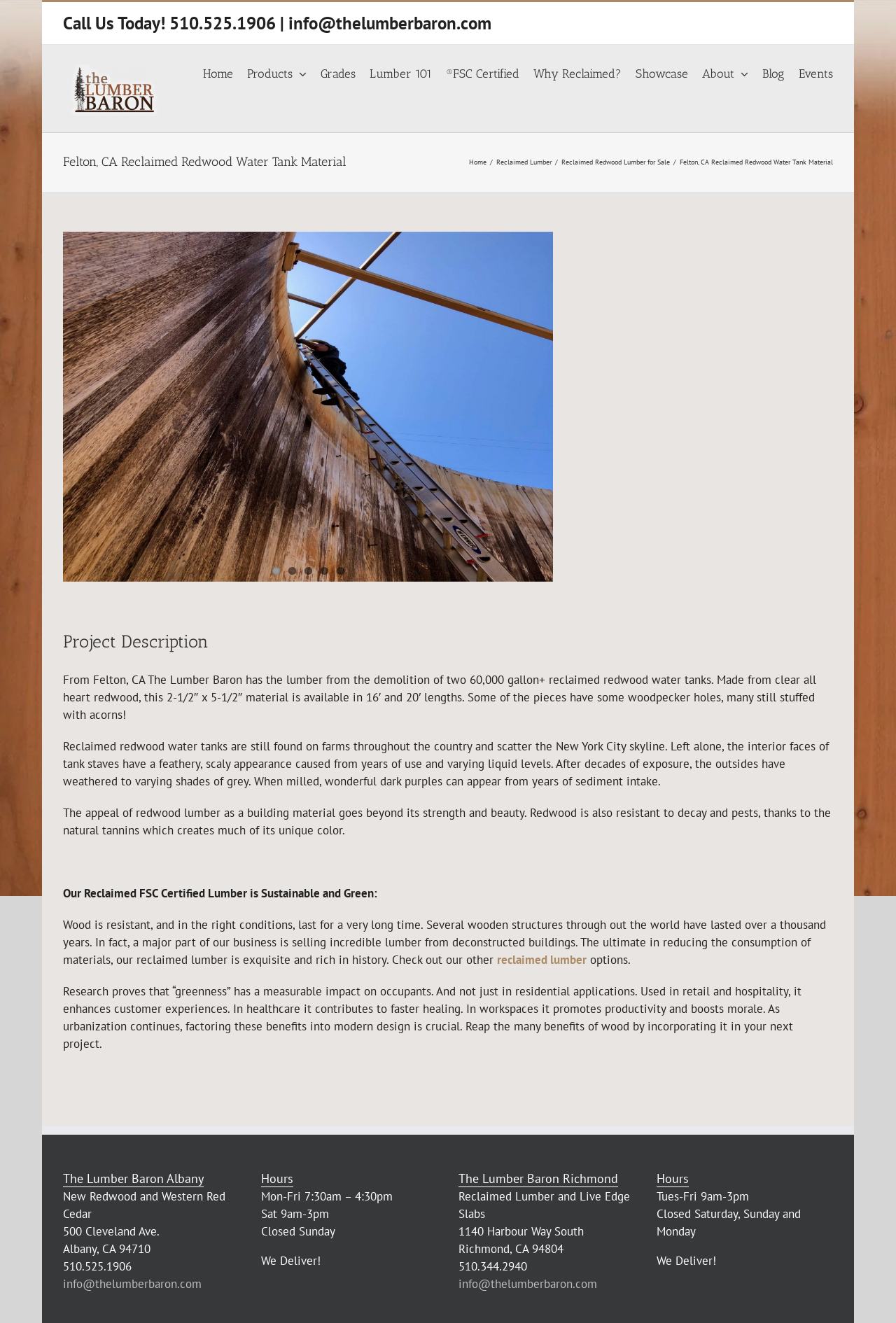Respond to the question below with a single word or phrase: What is the company name?

The Lumber Baron